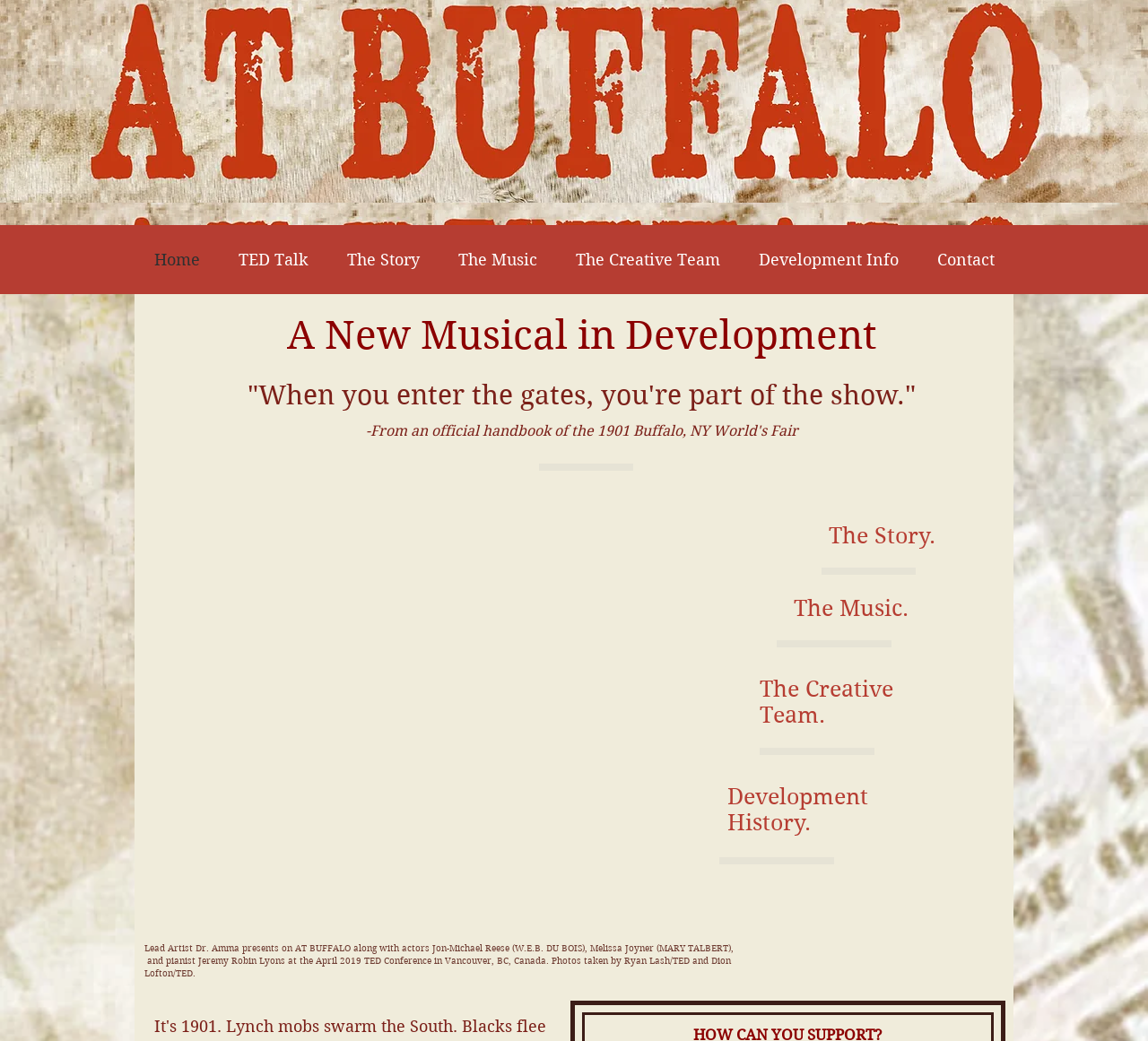Respond to the question below with a single word or phrase:
What is the event where Lead Artist Dr. Amma presented?

TED Conference